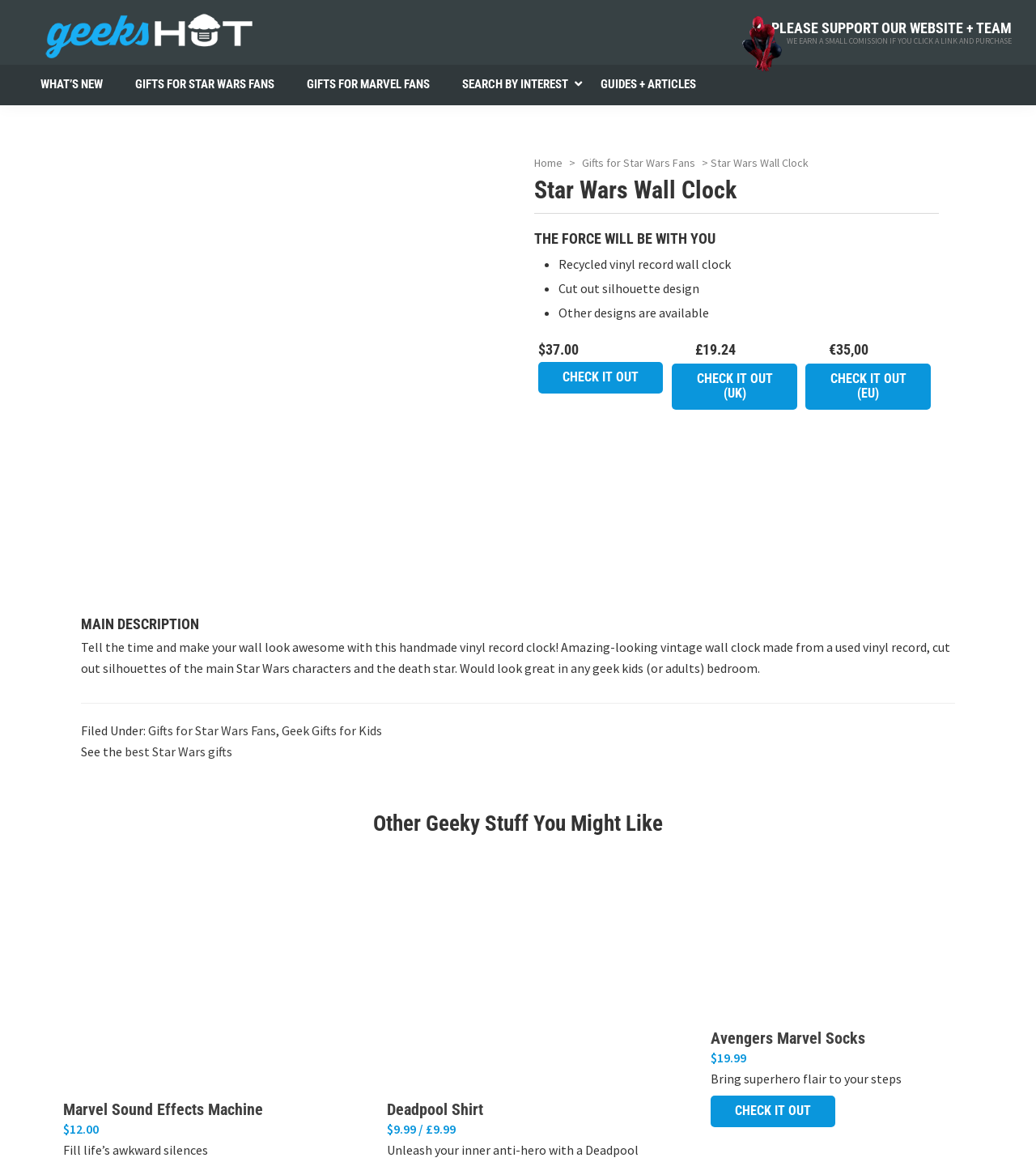Please provide a comprehensive response to the question below by analyzing the image: 
What is the purpose of the Star Wars Wall Clock?

The main description of the webpage mentions that the Star Wars Wall Clock is used to tell the time and make the wall look awesome.